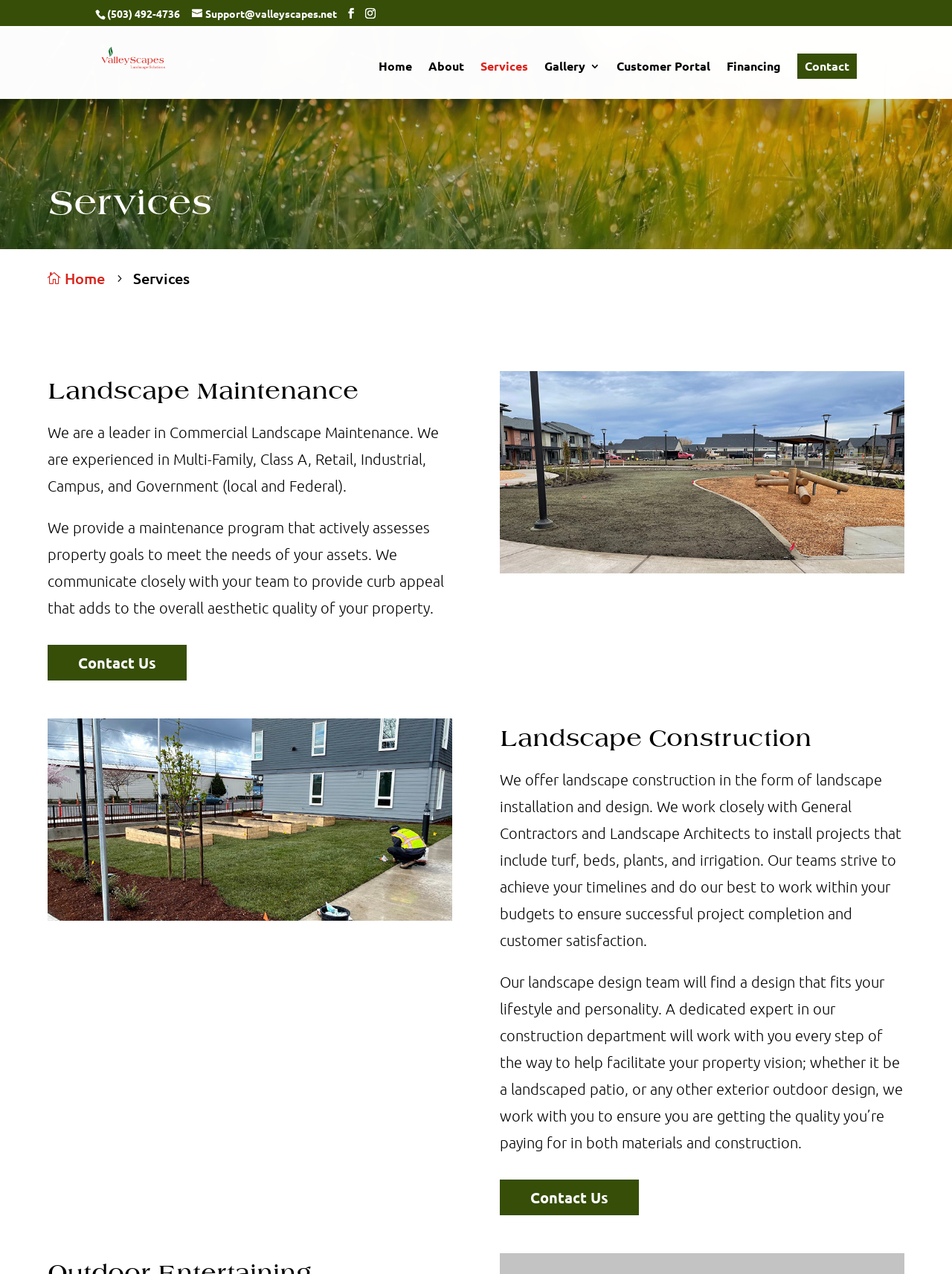Find the bounding box coordinates of the clickable area that will achieve the following instruction: "Call the phone number".

[0.112, 0.005, 0.189, 0.015]